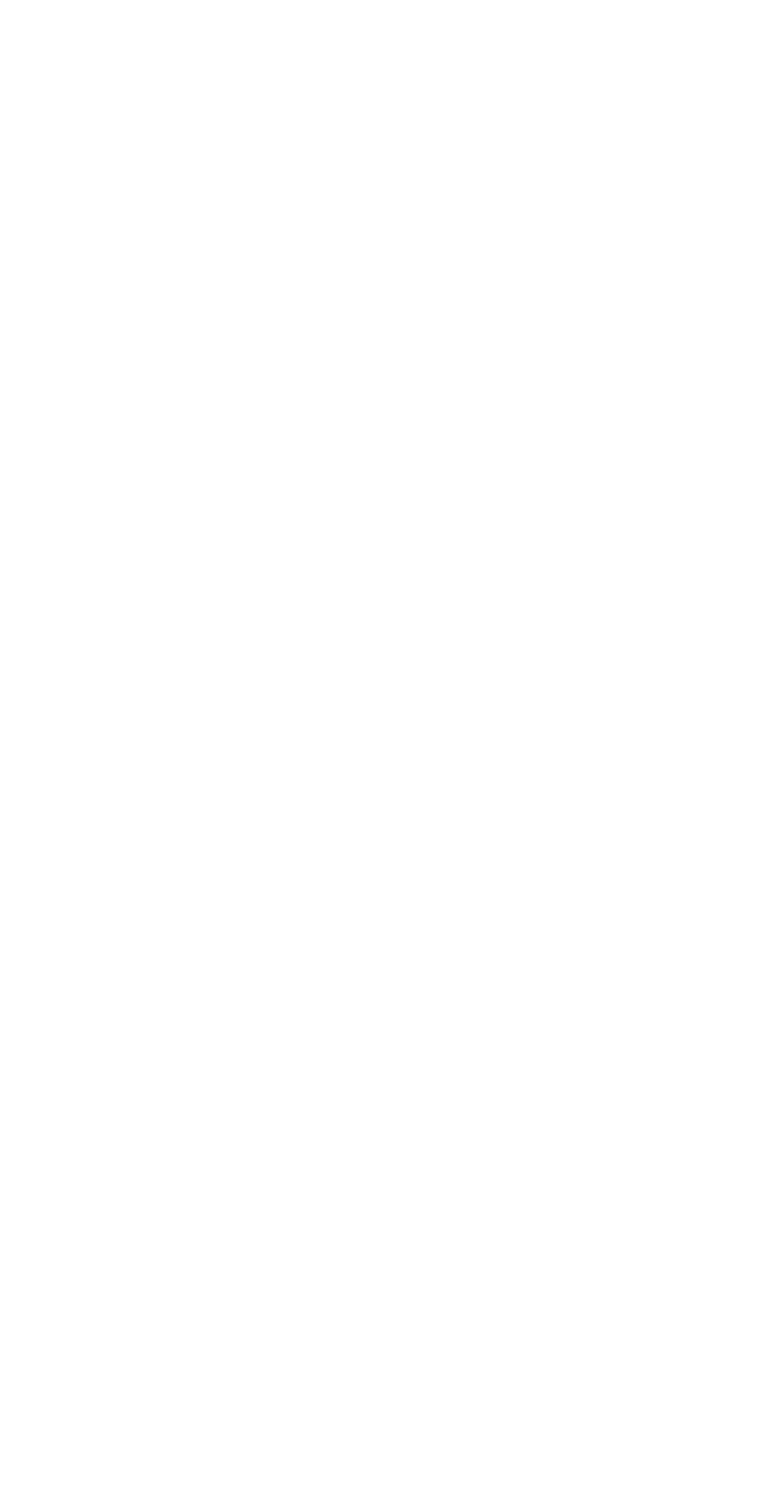Provide the bounding box coordinates of the HTML element described by the text: "FAQ".

[0.038, 0.233, 0.11, 0.255]